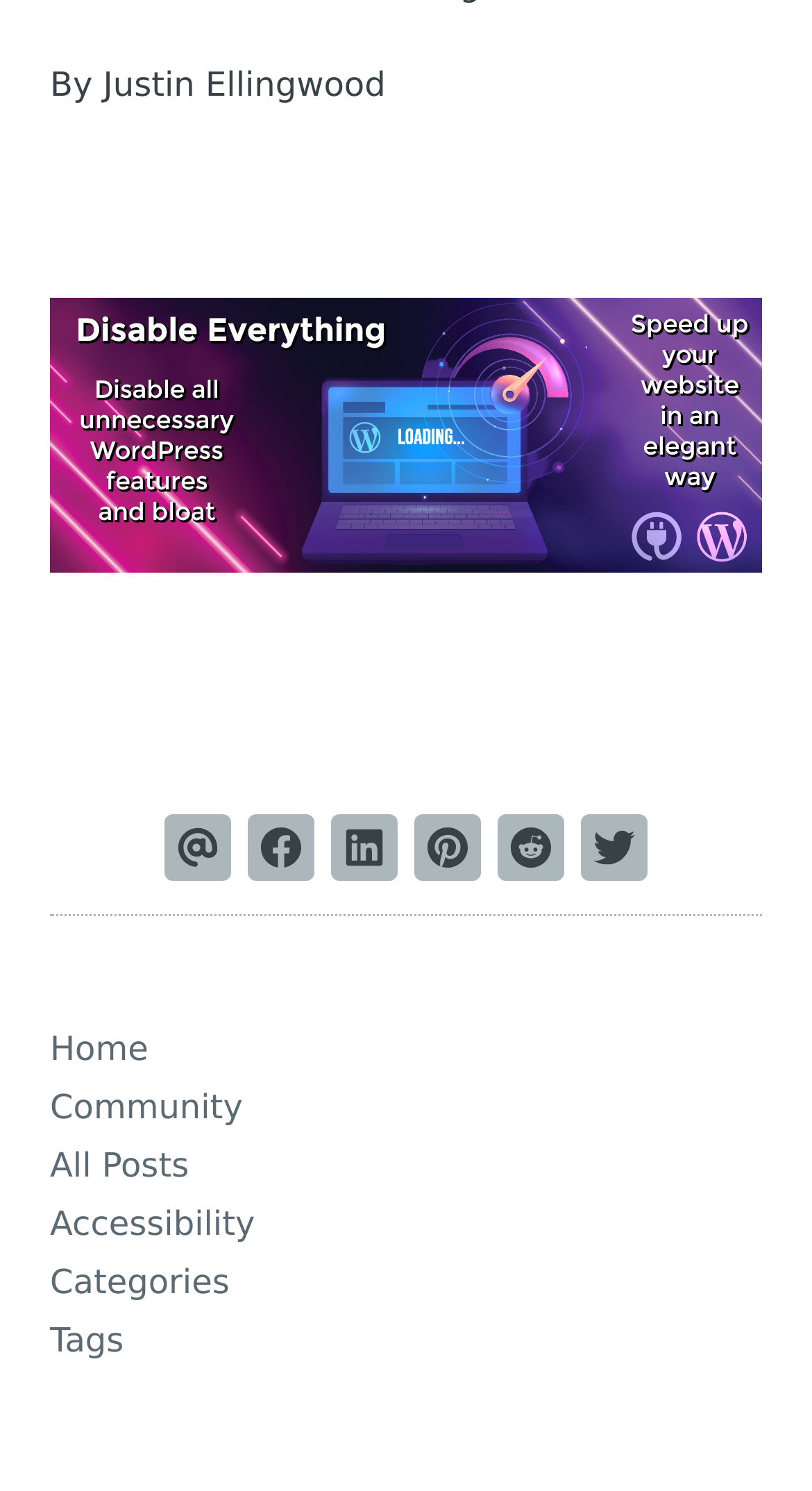Please determine the bounding box coordinates of the element's region to click in order to carry out the following instruction: "Submit to Reddit". The coordinates should be four float numbers between 0 and 1, i.e., [left, top, right, bottom].

[0.613, 0.546, 0.695, 0.591]